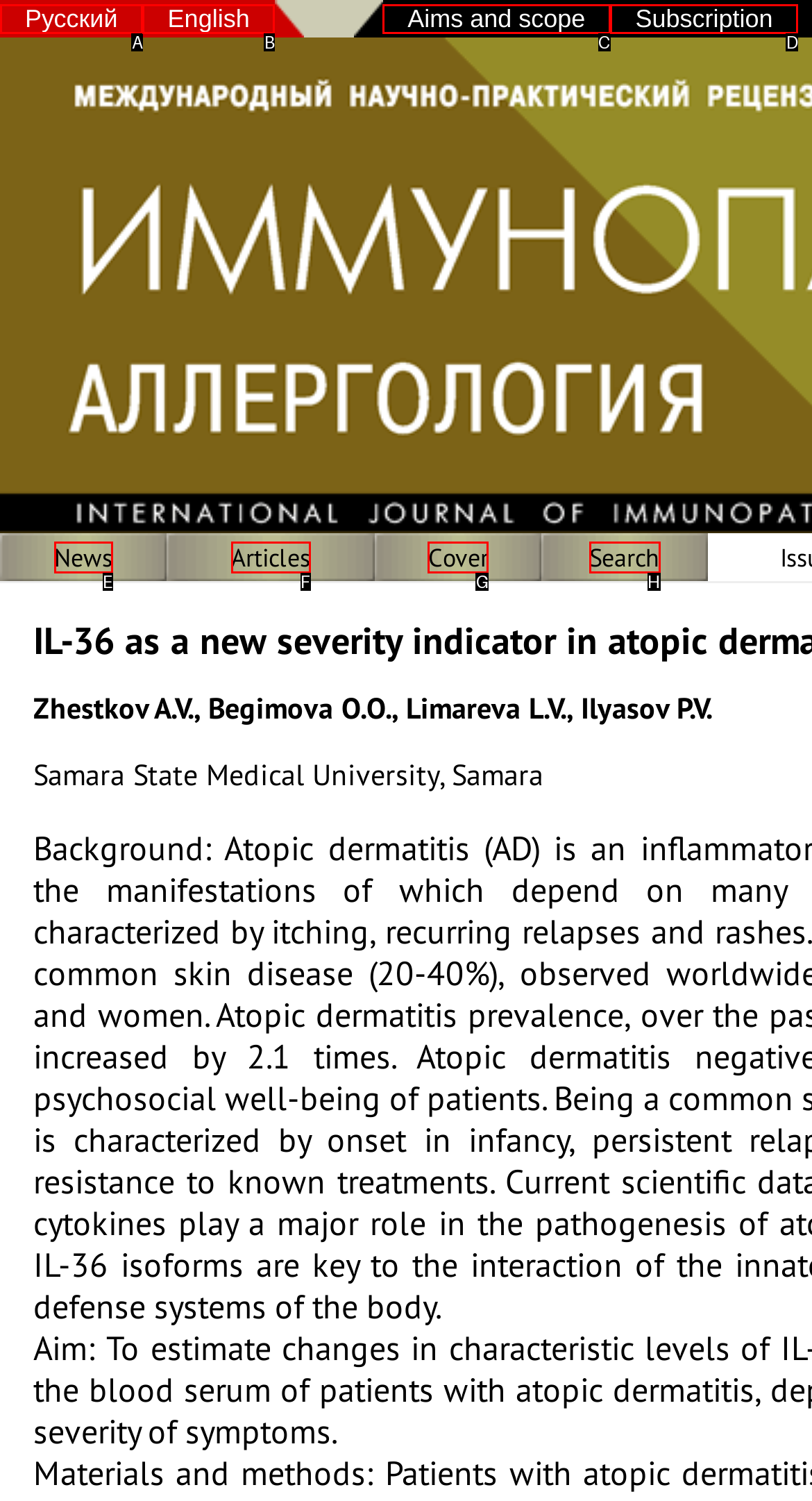Based on the description: Aims and scope, select the HTML element that best fits. Reply with the letter of the correct choice from the options given.

C